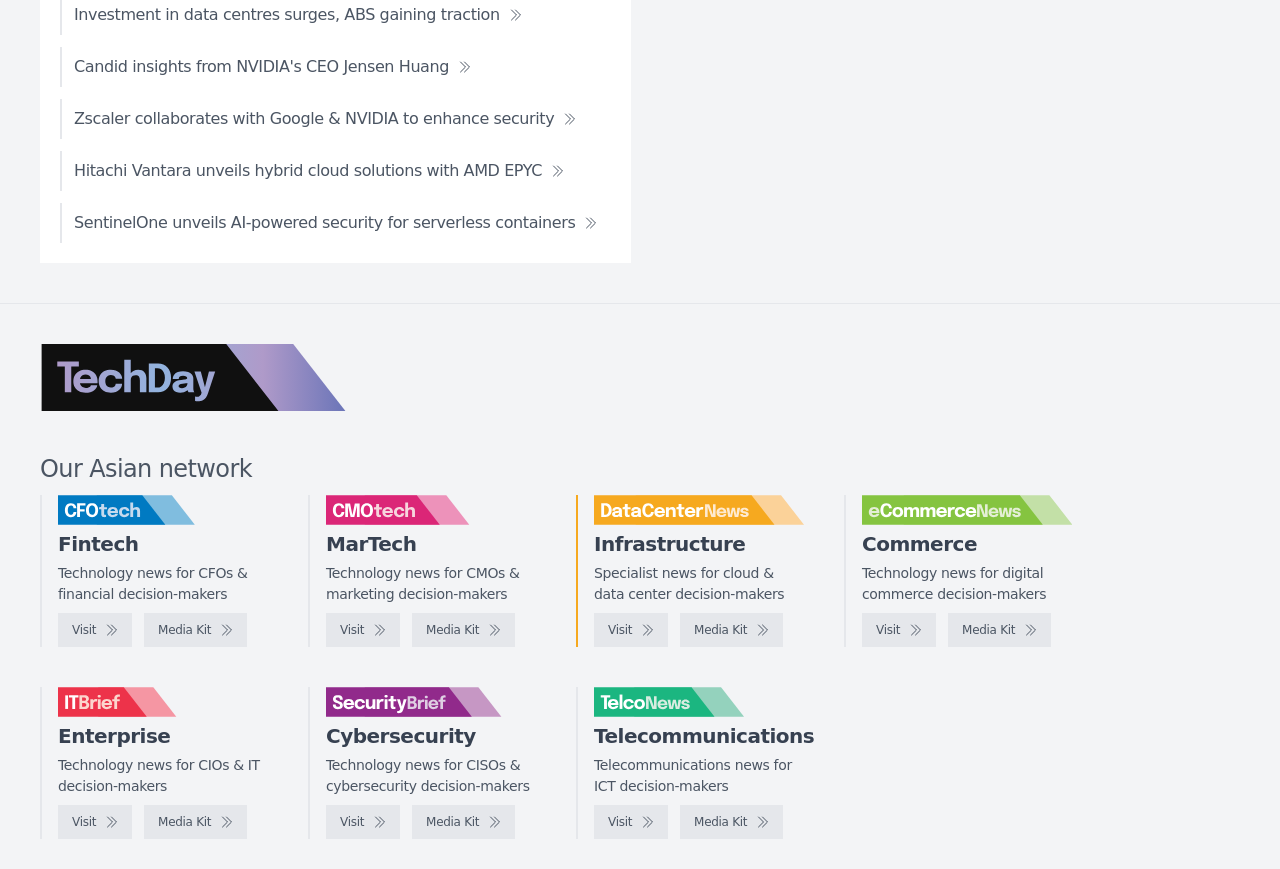Determine the bounding box coordinates for the clickable element required to fulfill the instruction: "Click on the Twitter link". Provide the coordinates as four float numbers between 0 and 1, i.e., [left, top, right, bottom].

None